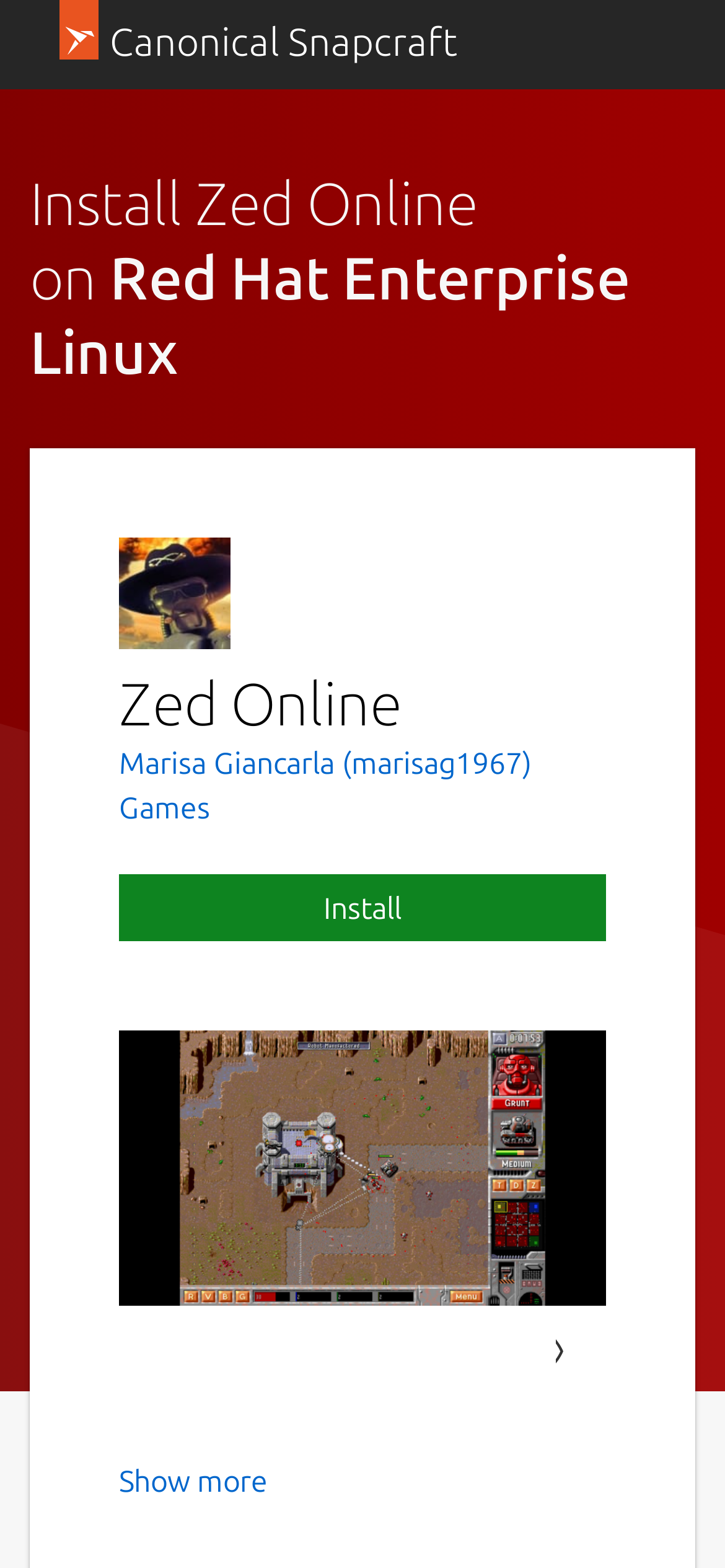What is the purpose of the 'Next' button?
From the details in the image, answer the question comprehensively.

I inferred this answer by looking at the 'Next' button and comparing it with the 'Previous' button which is disabled, suggesting that the 'Next' button is used to navigate to the next page.